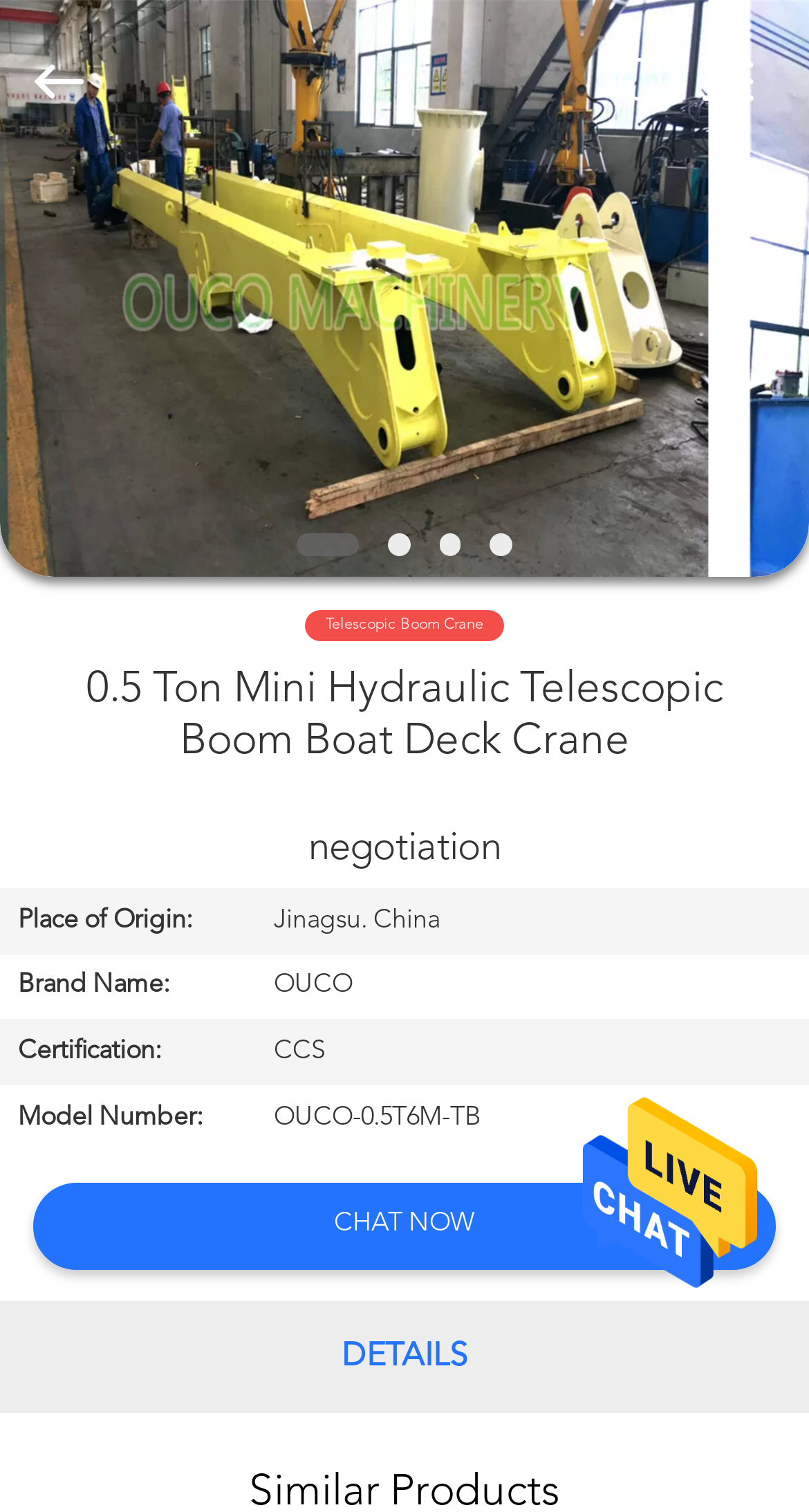Using the provided element description, identify the bounding box coordinates as (top-left x, top-left y, bottom-right x, bottom-right y). Ensure all values are between 0 and 1. Description: name="search" placeholder="Search what you want"

[0.0, 0.0, 0.88, 0.107]